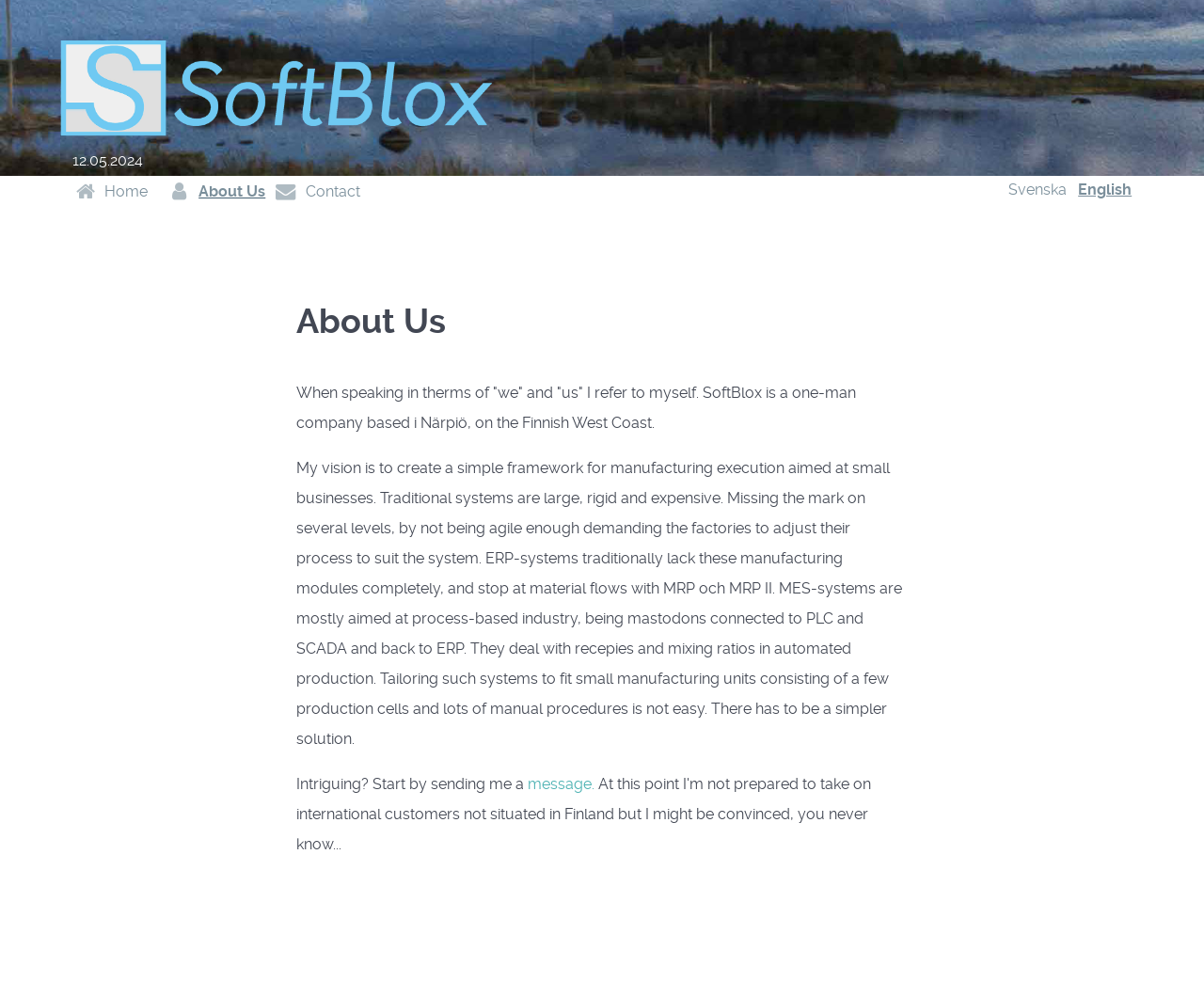Describe all the key features of the webpage in detail.

The webpage is the homepage of Softblox Oy Ab, a one-man company based in Närpiö, Finland. At the top left corner, there is a logo image with a link to the homepage. Next to the logo, there is a date "12.05.2024" displayed. 

Below the logo and date, there is a navigation menu with five list items: "Home", "Custom HTML", "About Us", "Contact", and "Language Switcher". The "Language Switcher" list item has two links, "Svenska" and "English", allowing users to switch the language of the webpage.

The main content of the webpage is divided into three sections. The first section has a heading "About Us" and a brief introduction to the company, stating that SoftBlox is a one-man company. 

The second section explains the vision of the company, which is to create a simple framework for manufacturing execution aimed at small businesses. The text describes the limitations of traditional systems, such as ERP and MES systems, and the need for a simpler solution.

The third section is a call to action, encouraging users to send a message to the company. There is a link to send a message at the end of the section.